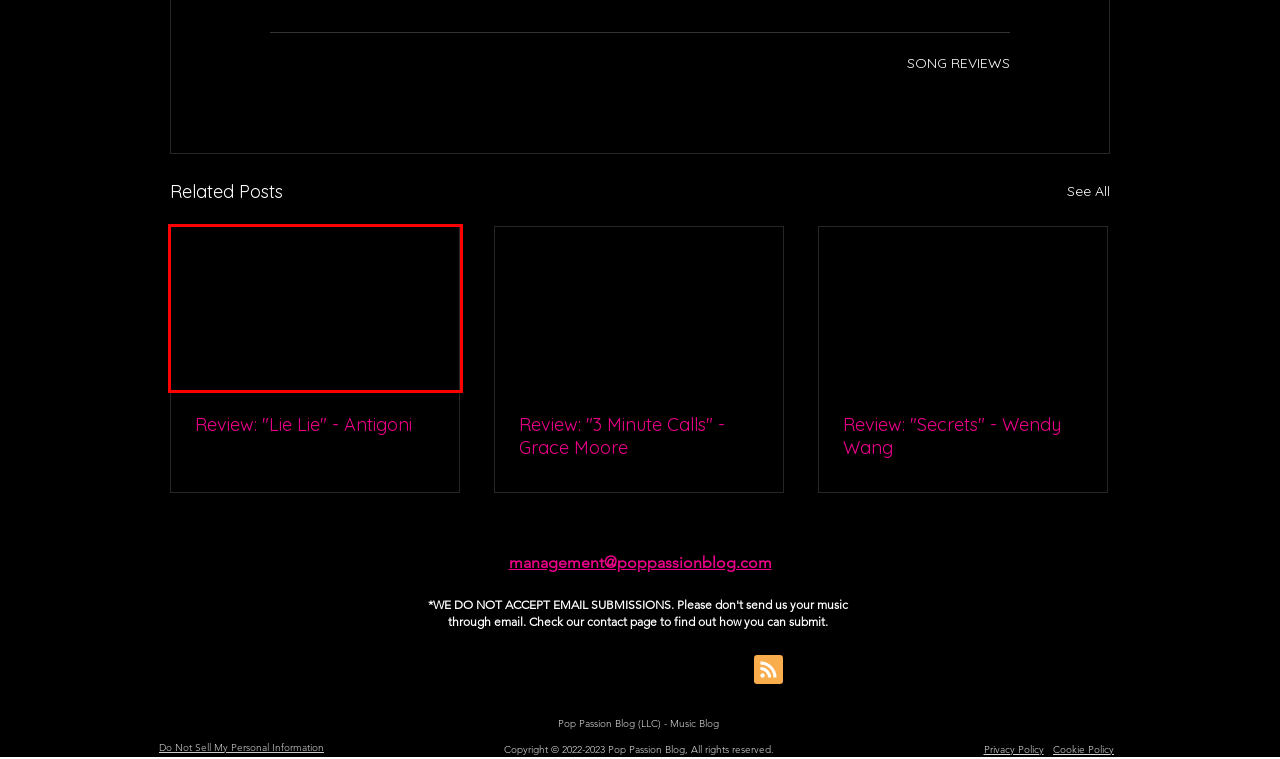View the screenshot of the webpage containing a red bounding box around a UI element. Select the most fitting webpage description for the new page shown after the element in the red bounding box is clicked. Here are the candidates:
A. EP/ALBUM REVIEWS
B. Review: "Secrets" - Wendy Wang
C. SEARCH | Pop Passion Blog
D. Privacy Policy | Pop Passion Blog
E. Cookie Policy | Pop Passion Blog
F. Review: "3 Minute Calls" - Grace Moore
G. Review: "Lie Lie" - Antigoni
H. CONCERT REVIEWS

G